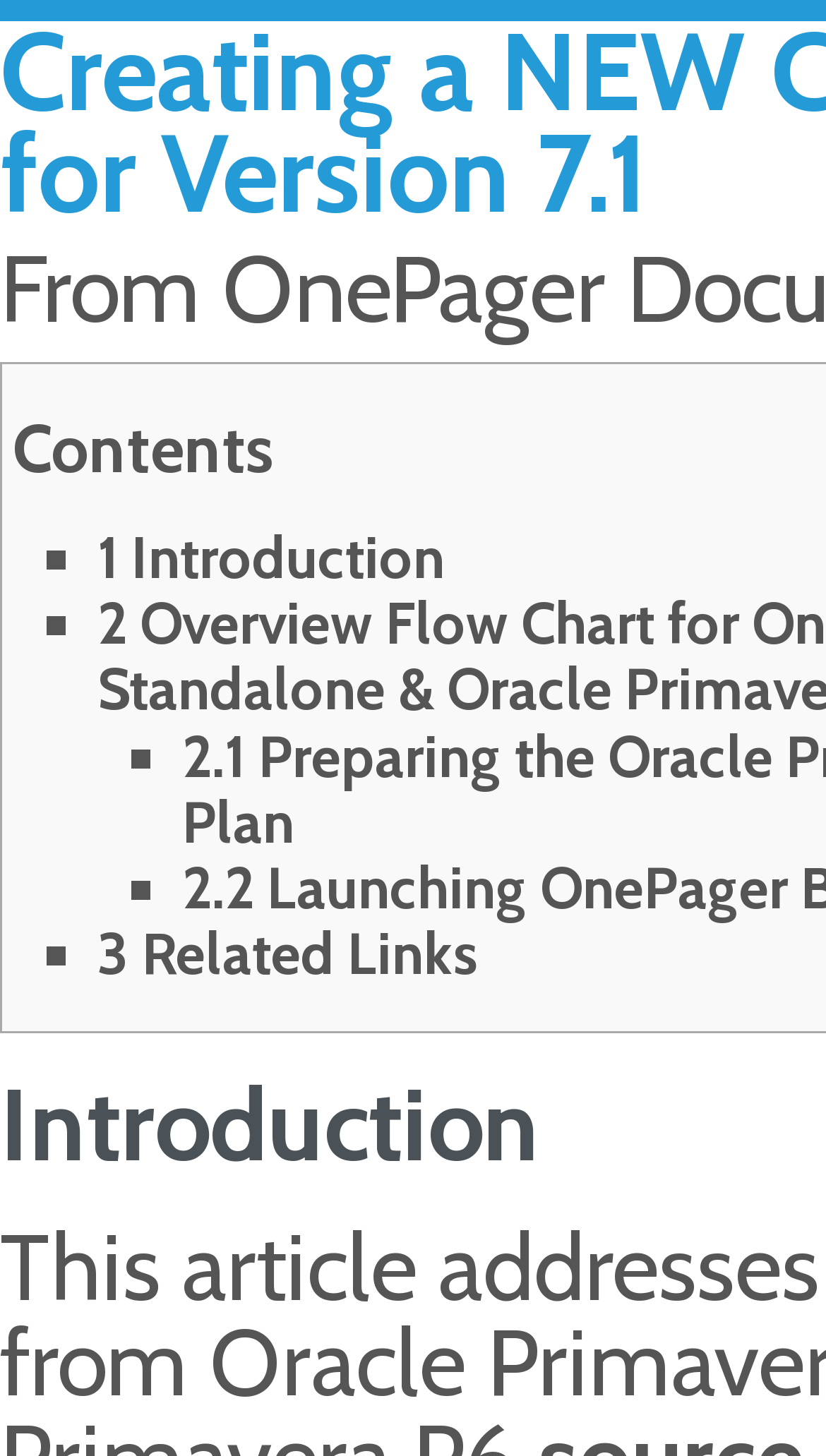What is the purpose of the webpage?
Observe the image and answer the question with a one-word or short phrase response.

Creating a chart using Primavera P6